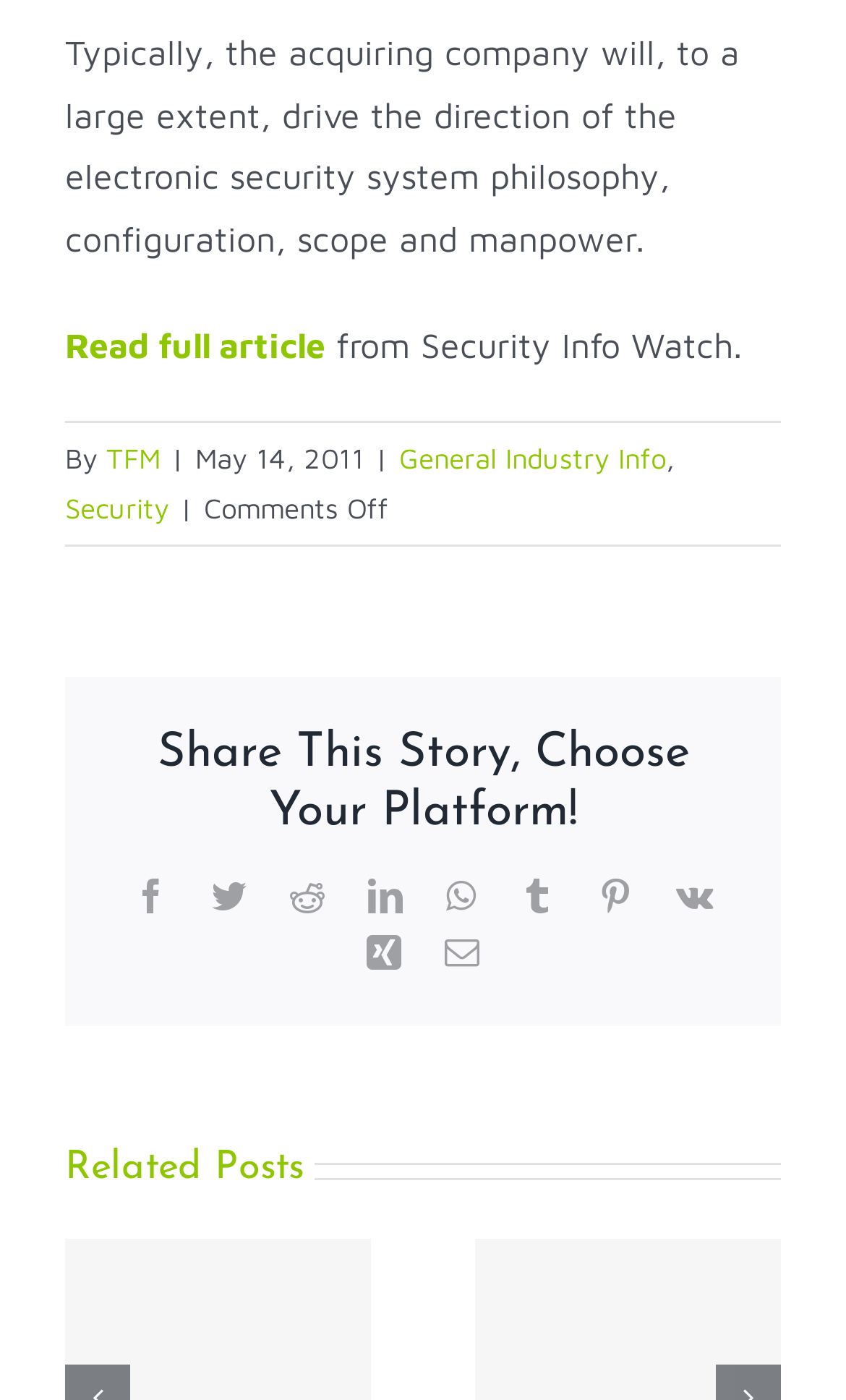Please give a succinct answer to the question in one word or phrase:
What is the date of the article?

May 14, 2011